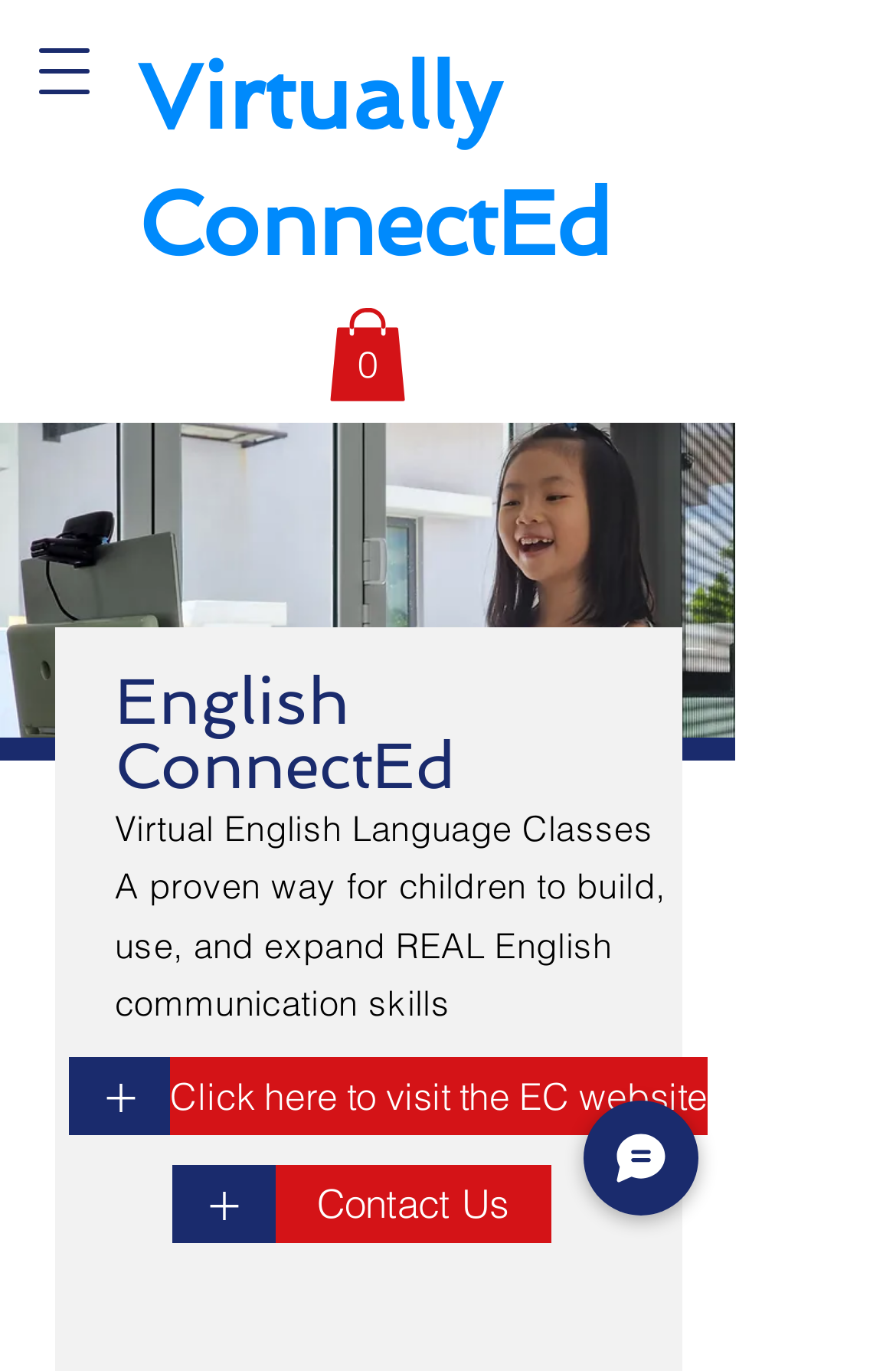Provide the bounding box coordinates for the UI element described in this sentence: "+". The coordinates should be four float values between 0 and 1, i.e., [left, top, right, bottom].

[0.192, 0.849, 0.308, 0.906]